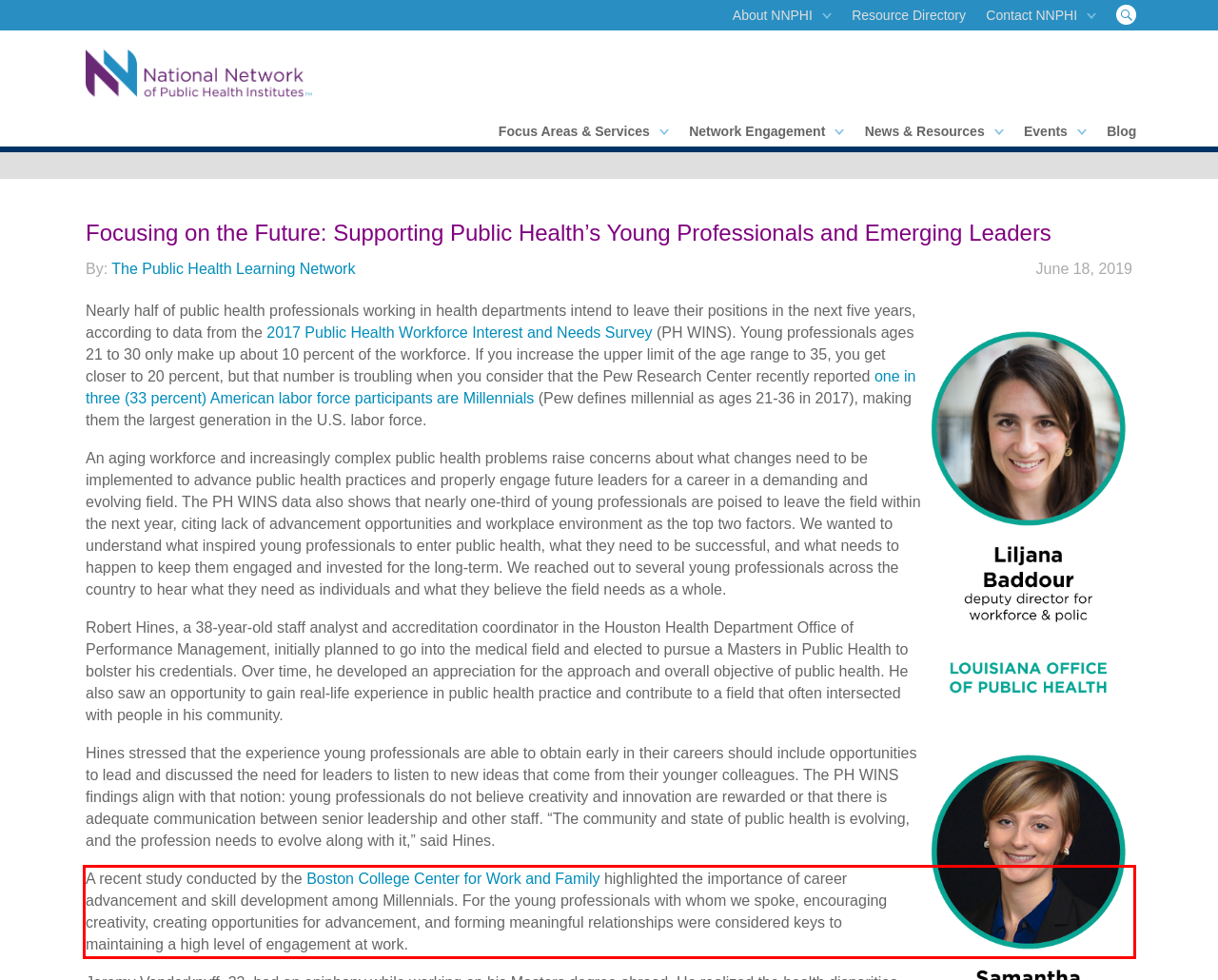You have a screenshot of a webpage, and there is a red bounding box around a UI element. Utilize OCR to extract the text within this red bounding box.

A recent study conducted by the Boston College Center for Work and Family highlighted the importance of career advancement and skill development among Millennials. For the young professionals with whom we spoke, encouraging creativity, creating opportunities for advancement, and forming meaningful relationships were considered keys to maintaining a high level of engagement at work.